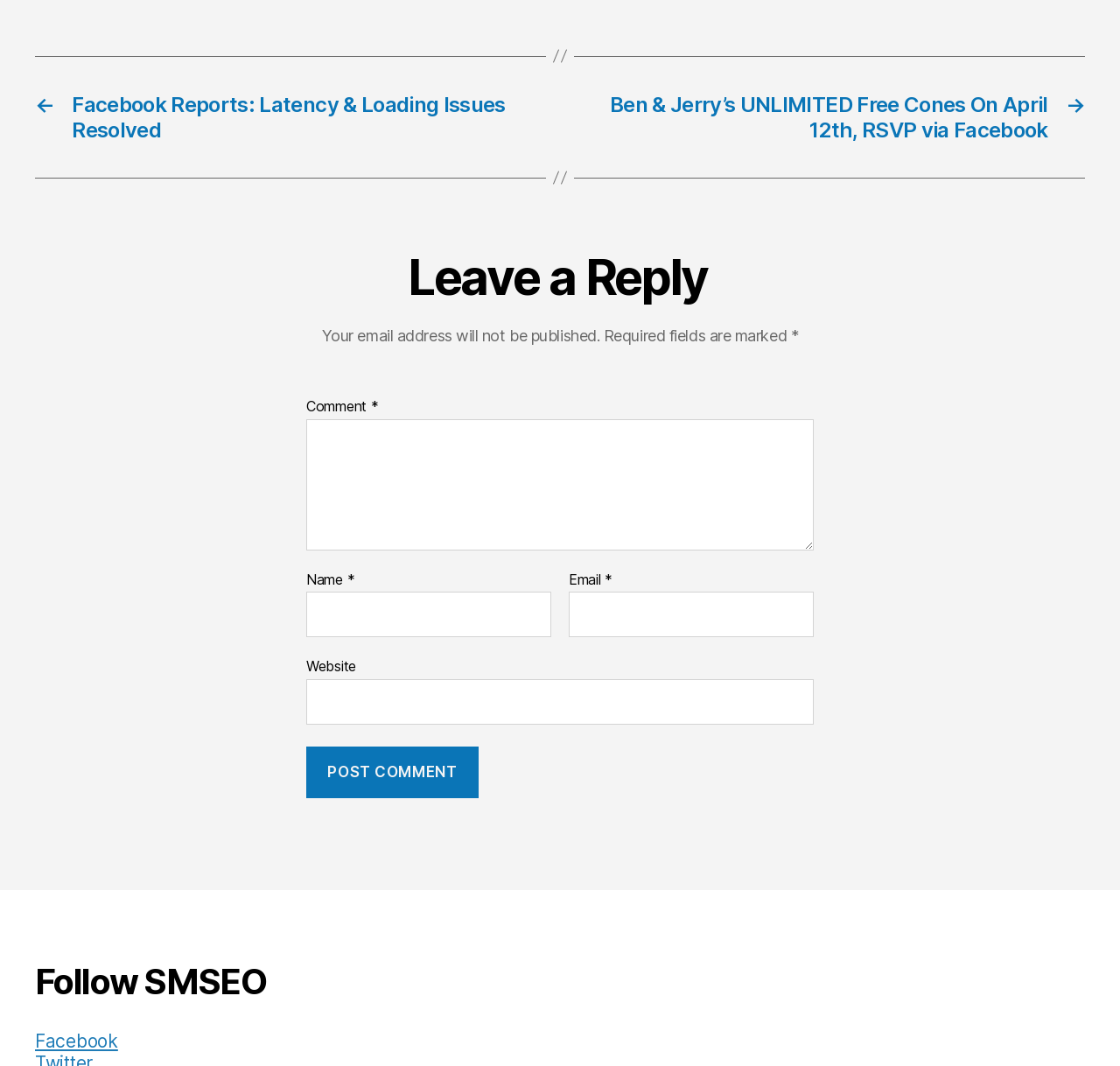Determine the bounding box coordinates of the clickable area required to perform the following instruction: "Click on the Facebook link". The coordinates should be represented as four float numbers between 0 and 1: [left, top, right, bottom].

[0.031, 0.966, 0.105, 0.987]